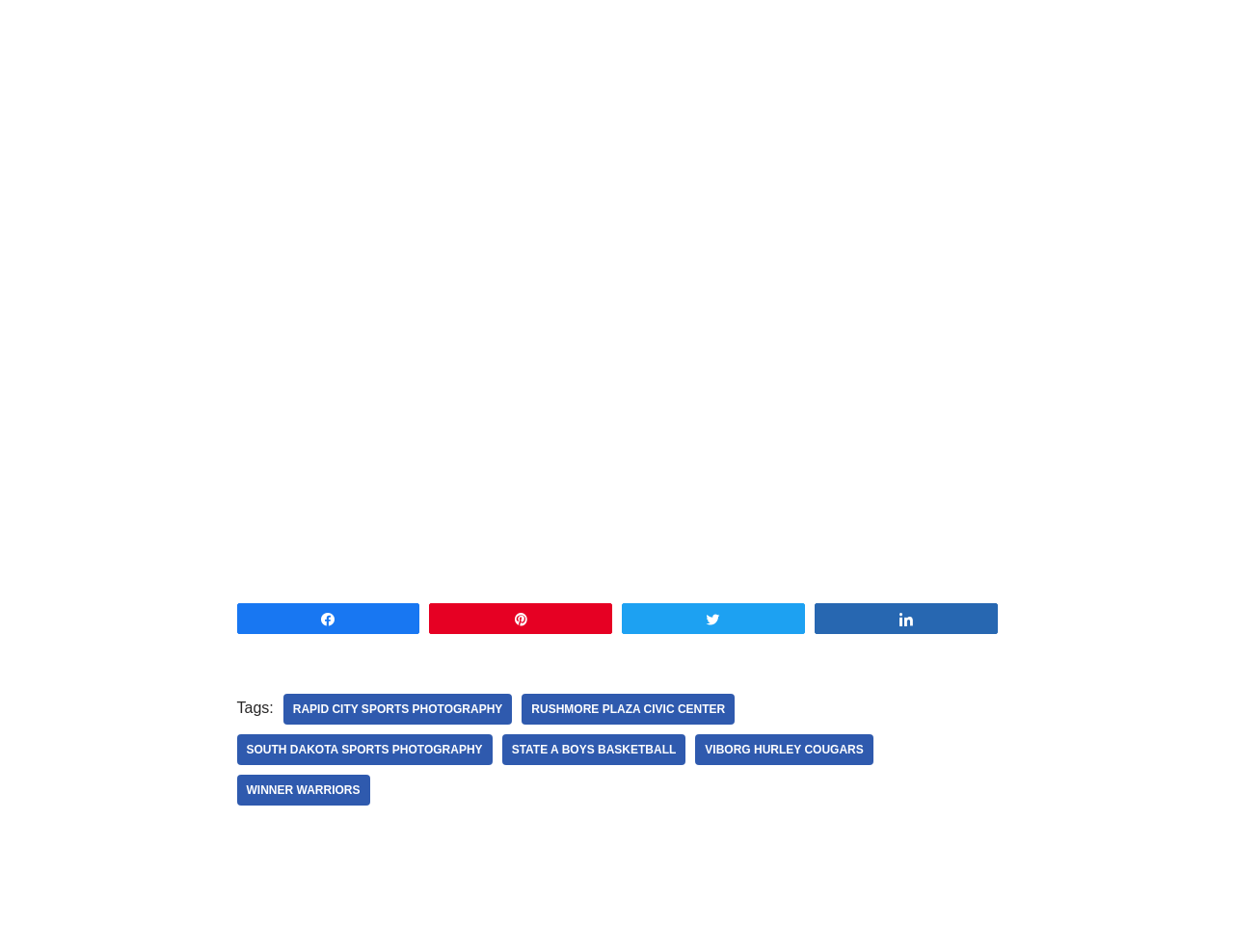Based on the image, provide a detailed response to the question:
How many tags are displayed below the image?

There are six links displayed below the image, which are categorized as tags, including 'RAPID CITY SPORTS PHOTOGRAPHY', 'RUSHMORE PLAZA CIVIC CENTER', 'SOUTH DAKOTA SPORTS PHOTOGRAPHY', 'STATE A BOYS BASKETBALL', 'VIBORG HURLEY COUGARS', and 'WINNER WARRIORS'.